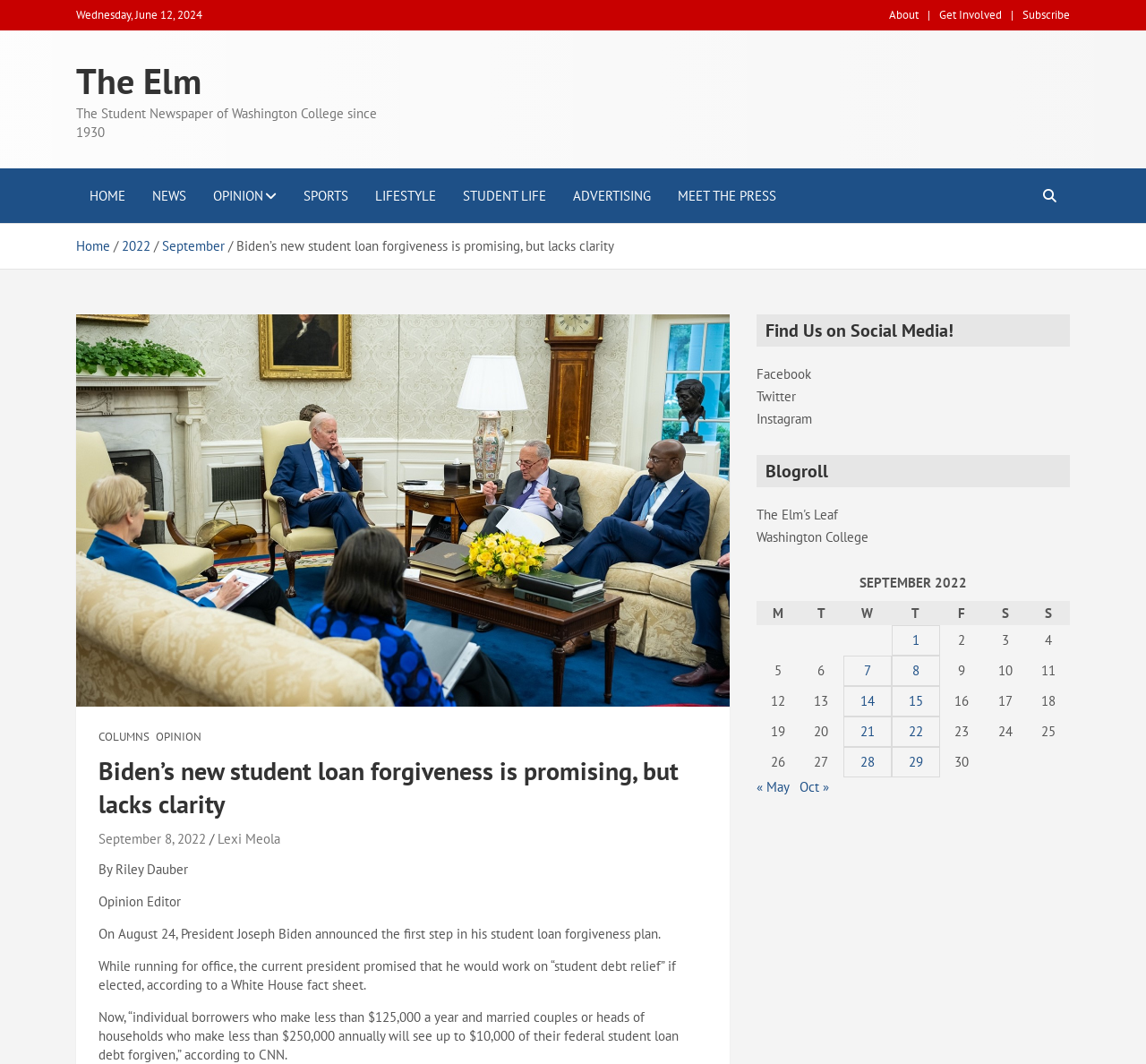Please respond to the question with a concise word or phrase:
What is the maximum amount of student loan debt that can be forgiven?

$10,000